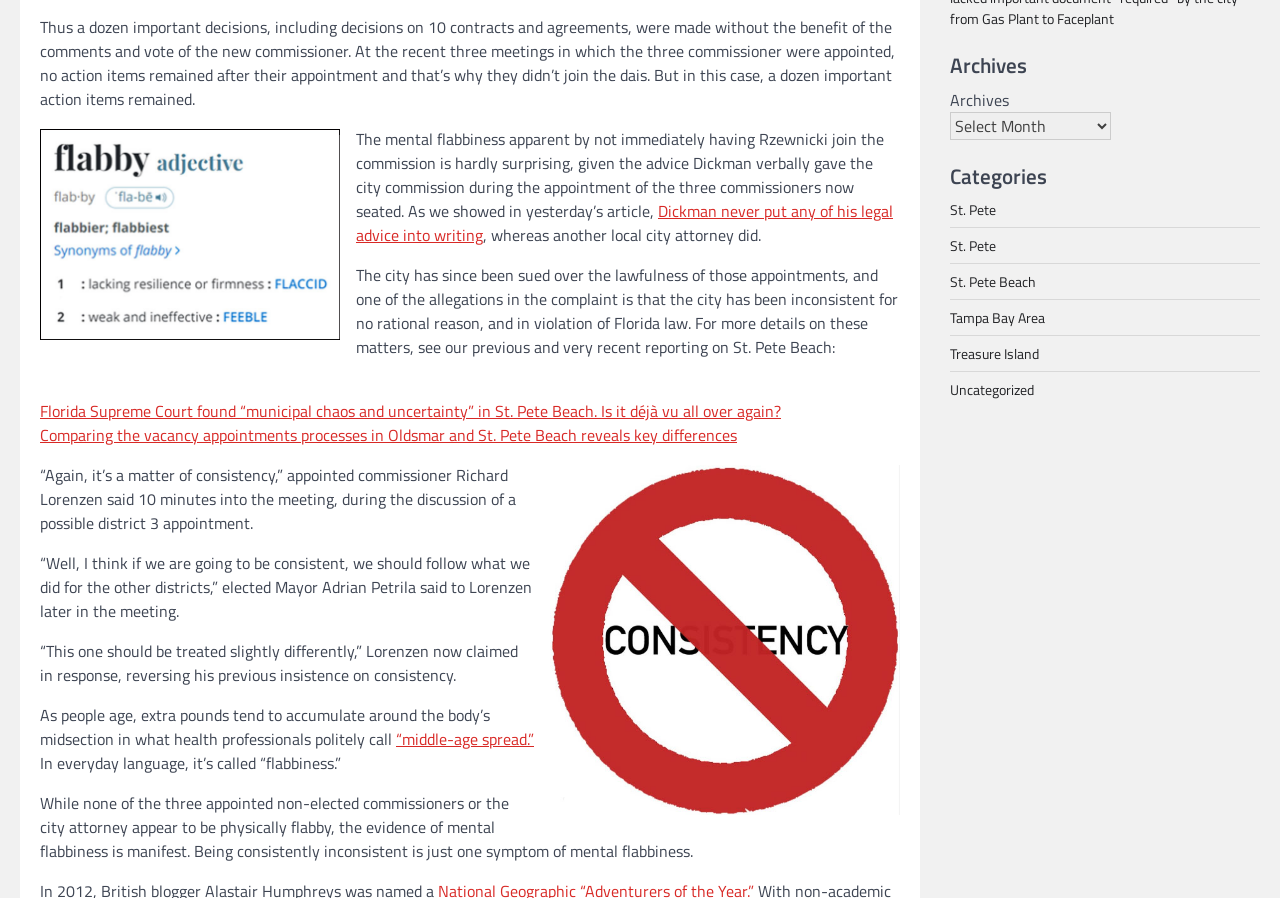Identify the bounding box of the HTML element described here: "Uncategorized". Provide the coordinates as four float numbers between 0 and 1: [left, top, right, bottom].

[0.742, 0.422, 0.808, 0.445]